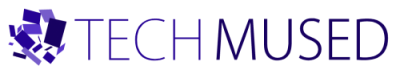Illustrate the image with a detailed and descriptive caption.

The image features the logo of "TechMused," a technology-focused platform. The logo is designed with a modern and sleek aesthetic, prominently displaying the name "TechMused" in a stylized font with a vibrant purple color. This design reflects the brand's emphasis on technology and innovation, suggesting a connection to informative content about creating apps, including a guide on developing applications similar to Discord. The logo serves as a visual anchor for the website, enhancing the user experience by establishing brand identity and recognition in the tech community.